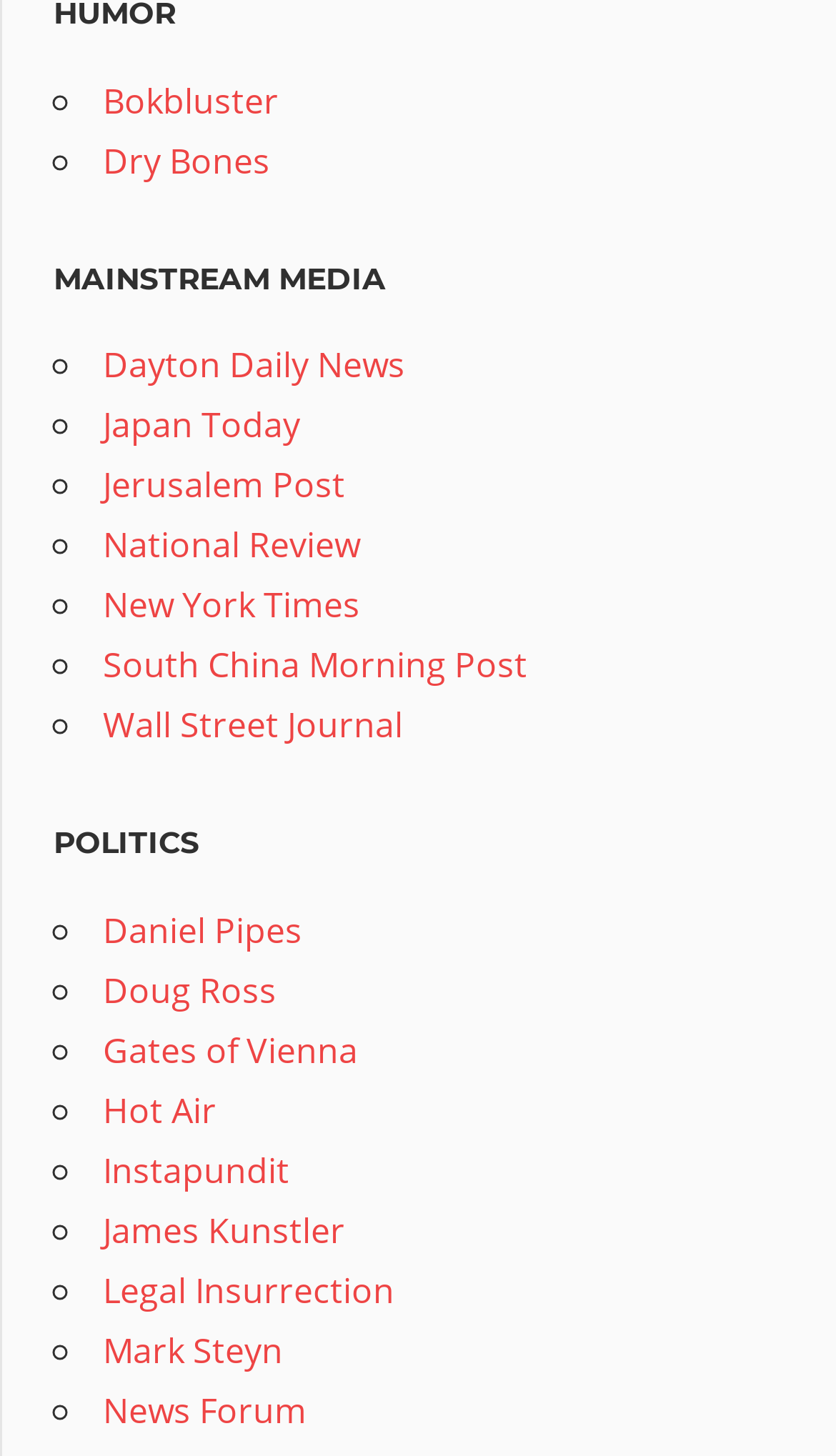What is the common prefix of 'South China Morning Post' and 'Wall Street Journal'?
Please provide a single word or phrase as your answer based on the screenshot.

none